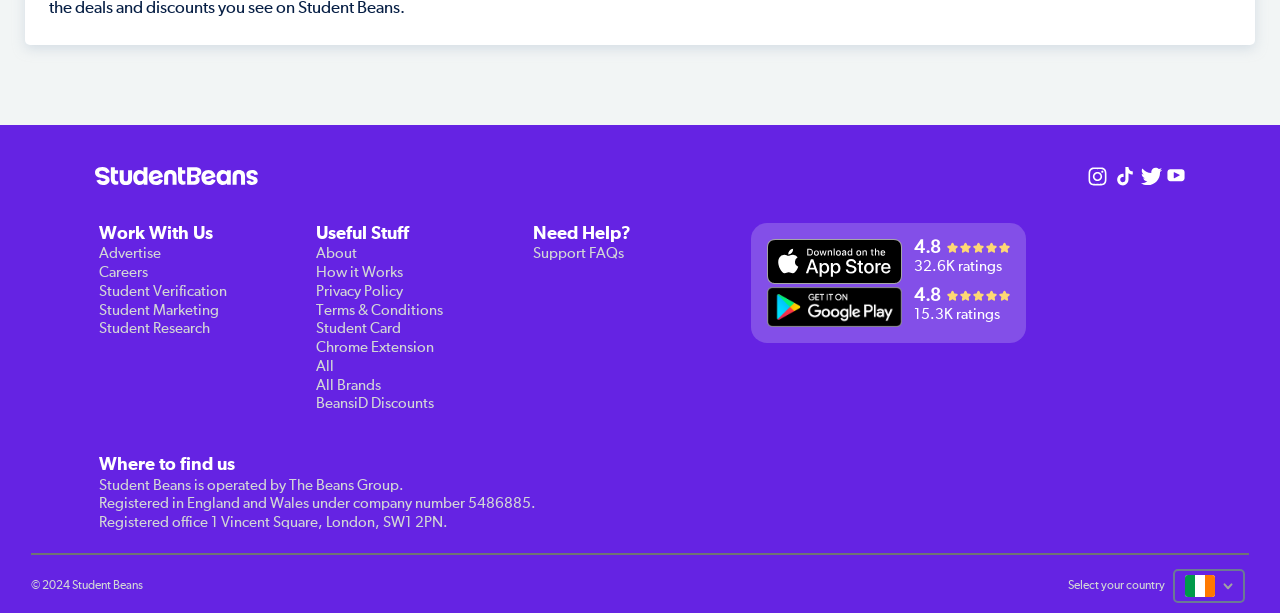Find the bounding box coordinates of the clickable element required to execute the following instruction: "View Advertise page". Provide the coordinates as four float numbers between 0 and 1, i.e., [left, top, right, bottom].

[0.077, 0.4, 0.244, 0.431]